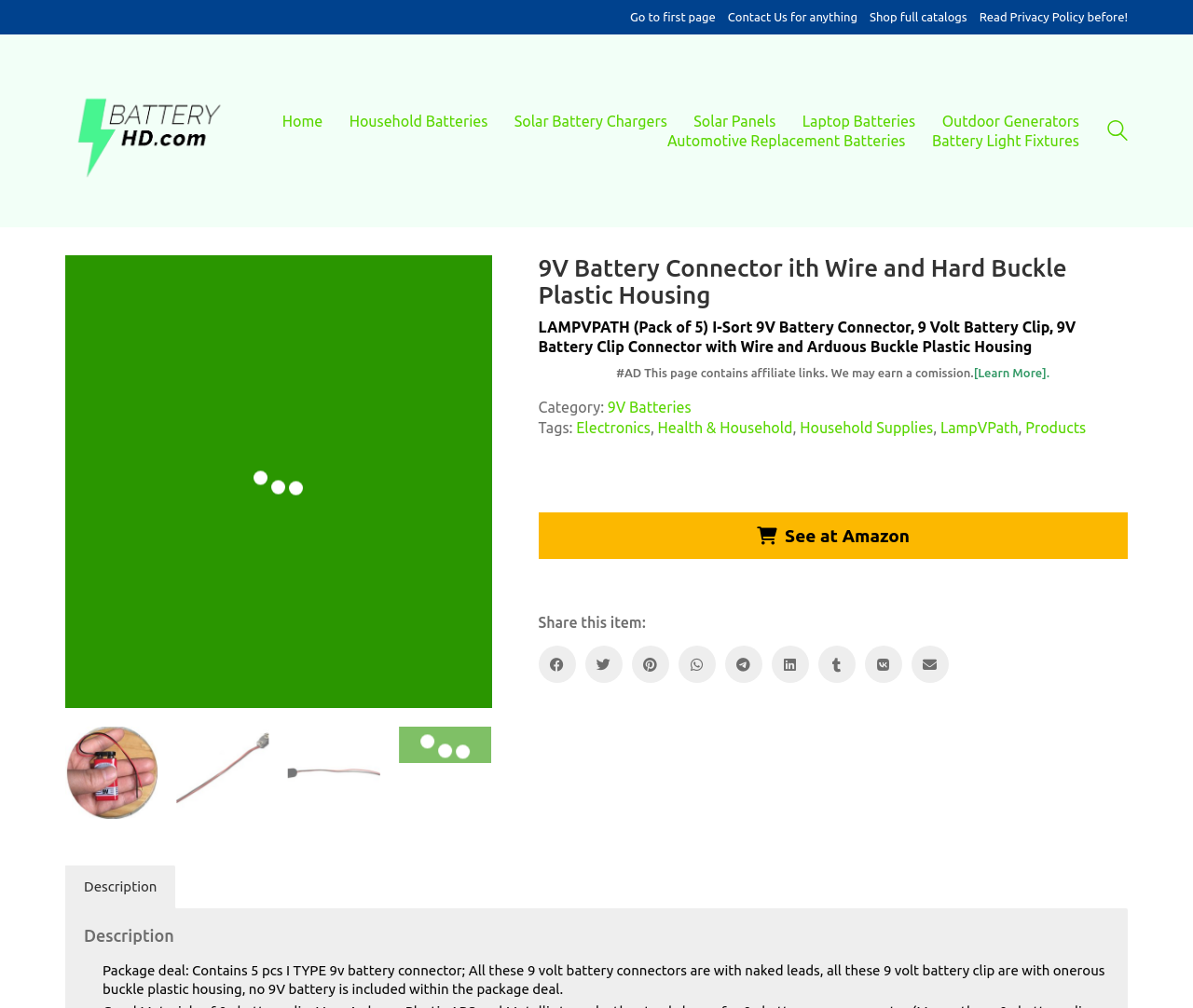Can you specify the bounding box coordinates of the area that needs to be clicked to fulfill the following instruction: "Go to the 'Household Batteries' page"?

[0.293, 0.11, 0.409, 0.13]